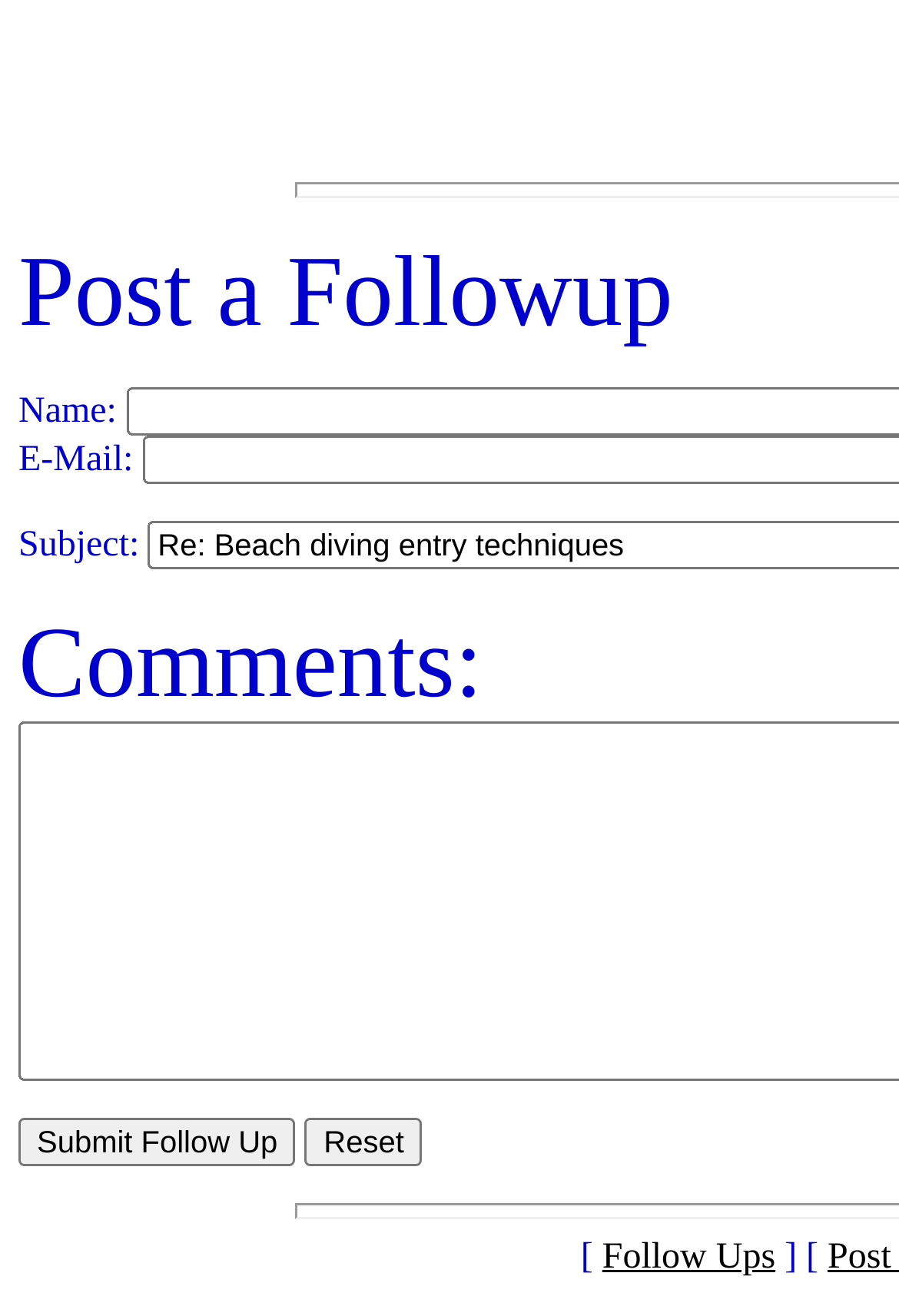Given the description "Follow Ups", provide the bounding box coordinates of the corresponding UI element.

[0.67, 0.941, 0.862, 0.971]